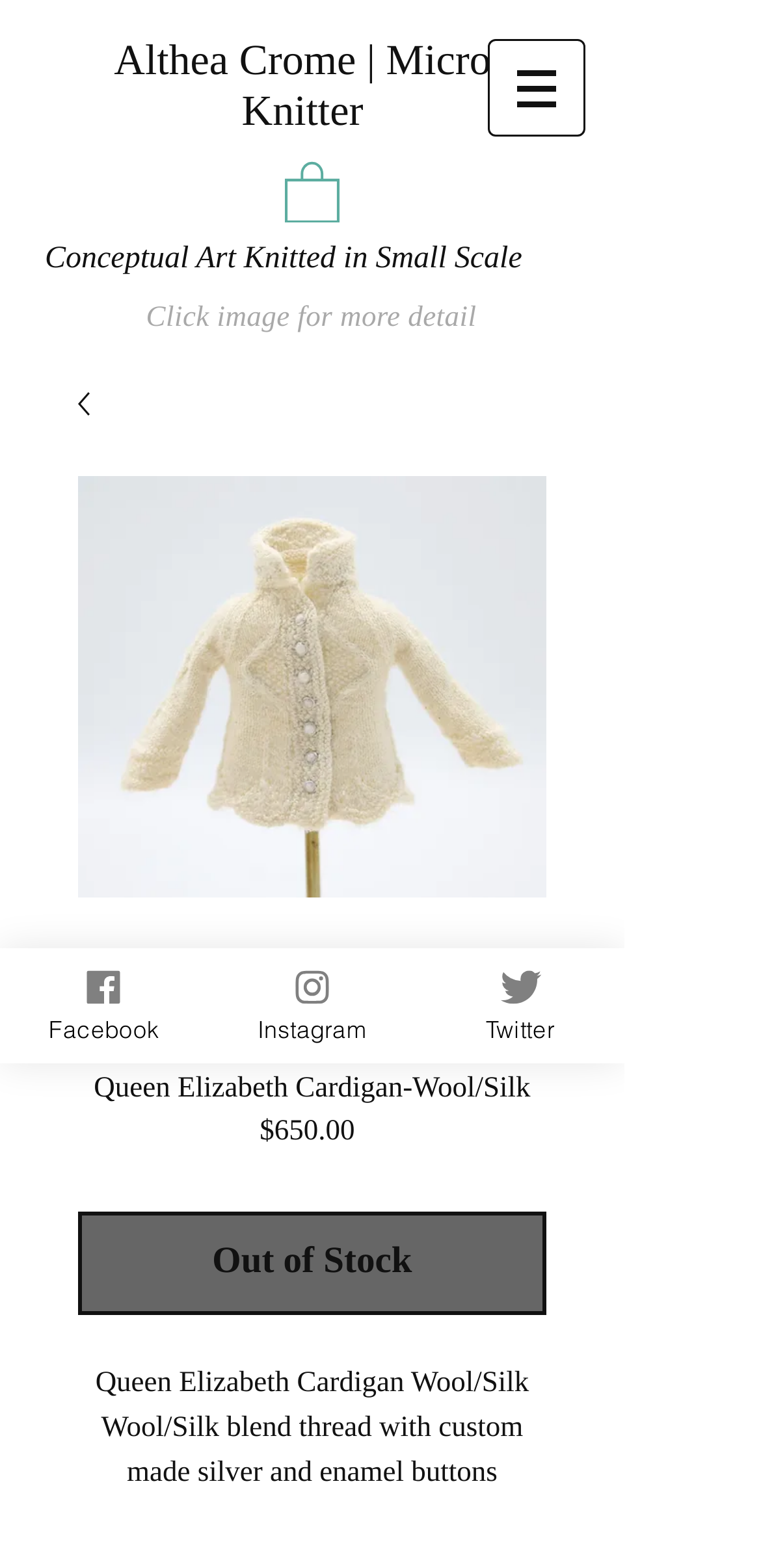What is the year the Queen Elizabeth Cardigan was made? Observe the screenshot and provide a one-word or short phrase answer.

2019